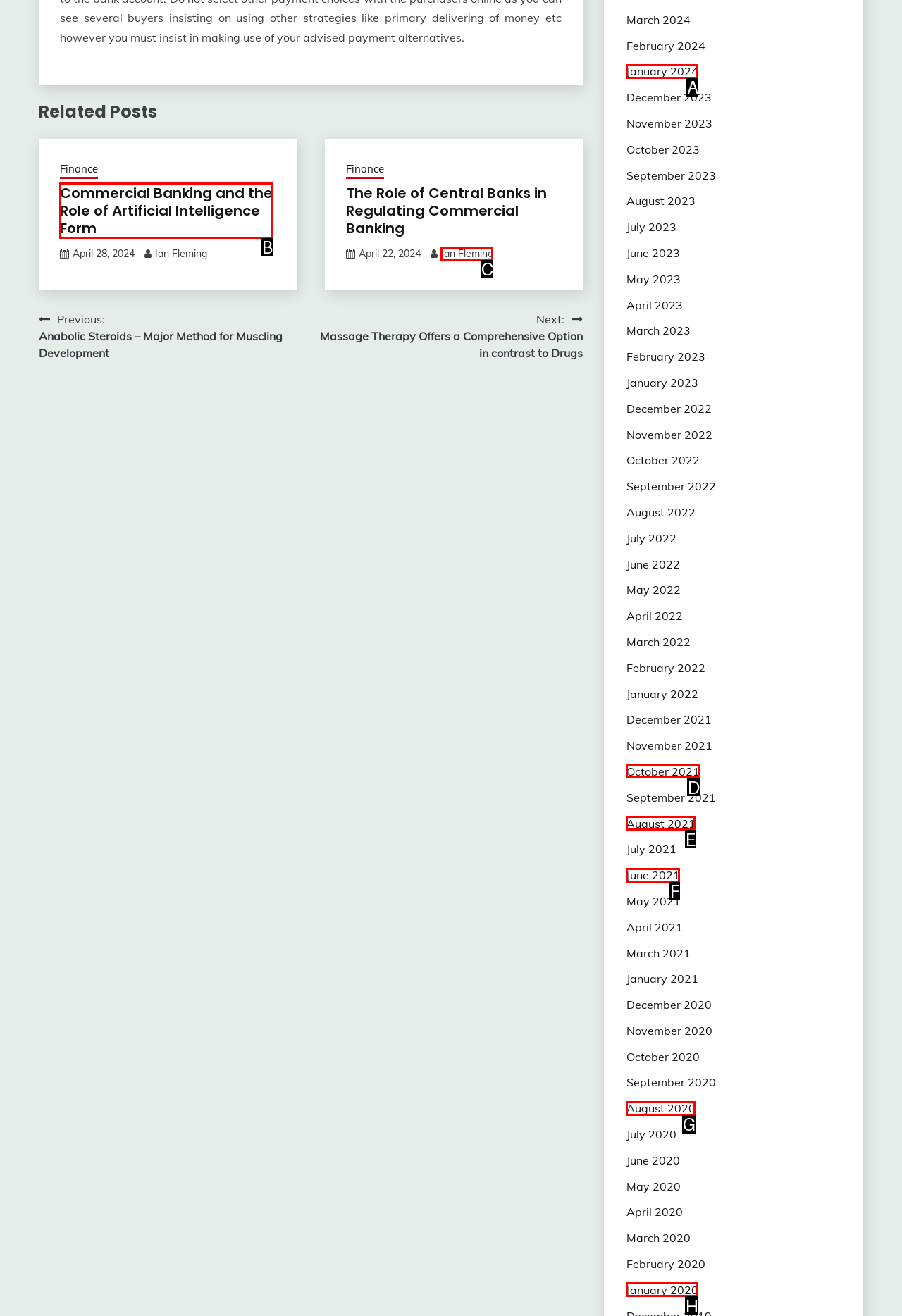Point out the specific HTML element to click to complete this task: View 'Commercial Banking and the Role of Artificial Intelligence Form' Reply with the letter of the chosen option.

B